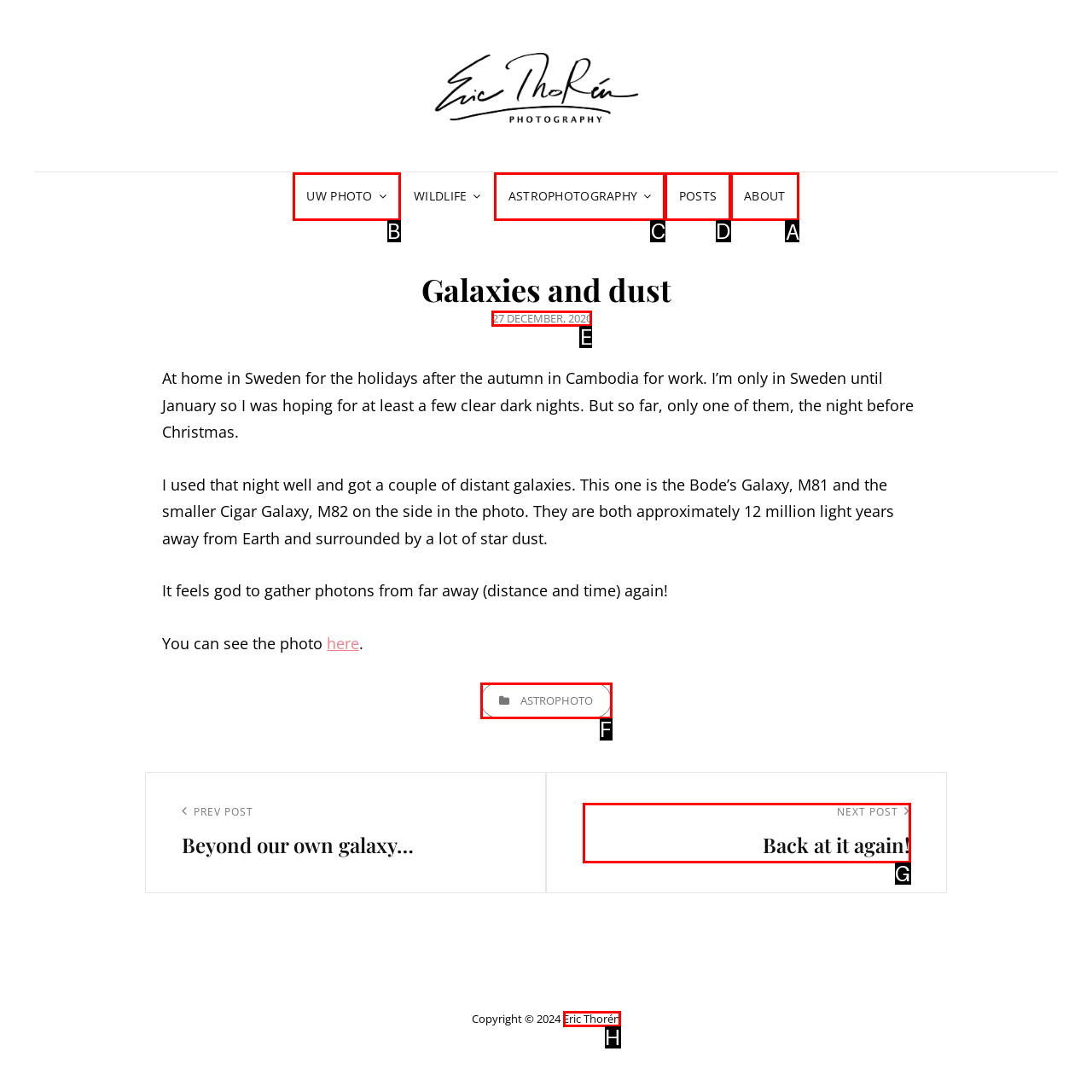Point out which UI element to click to complete this task: visit the about page
Answer with the letter corresponding to the right option from the available choices.

A